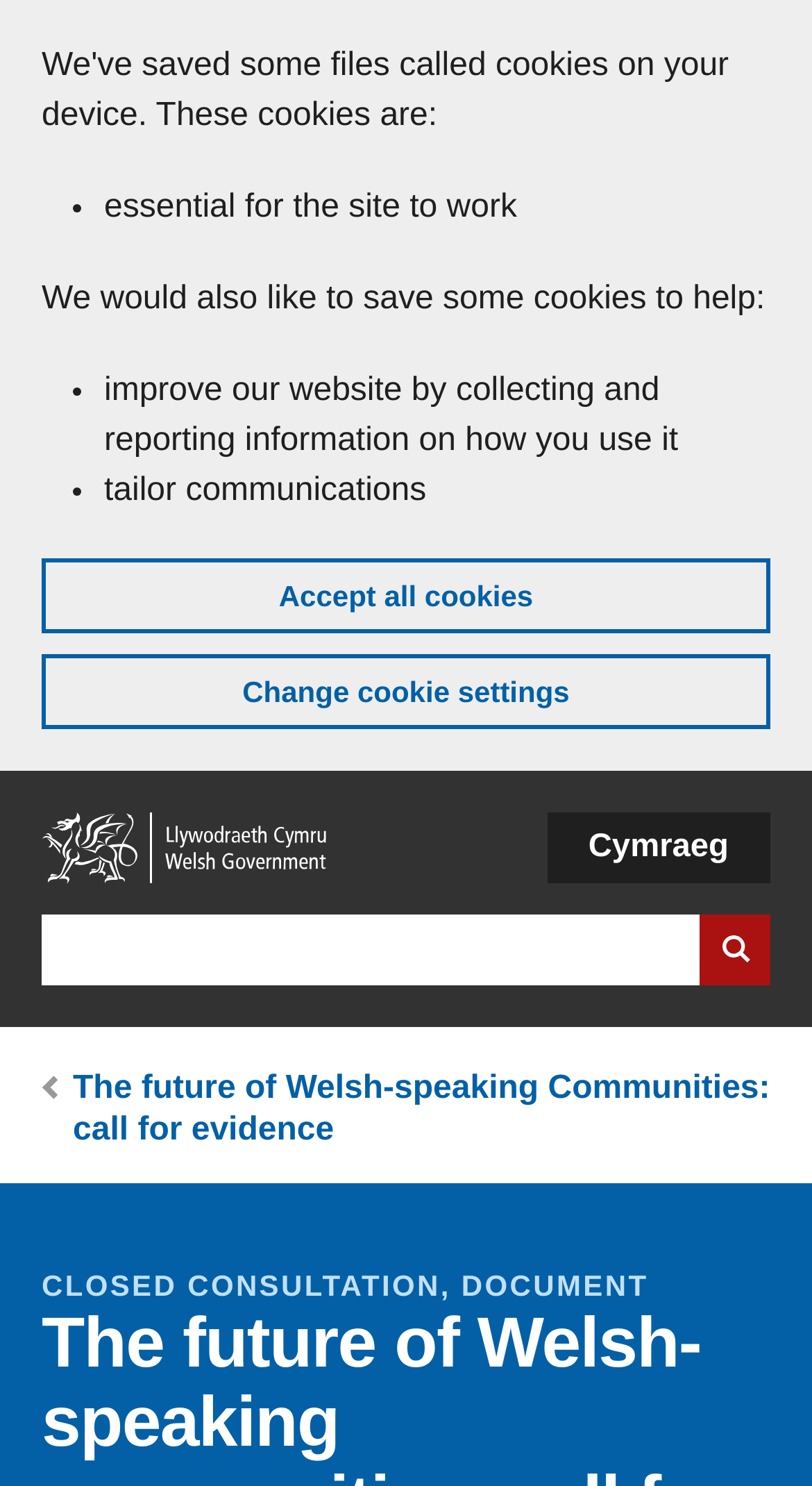Please answer the following query using a single word or phrase: 
What is the alternative language option provided on the website?

Cymraeg